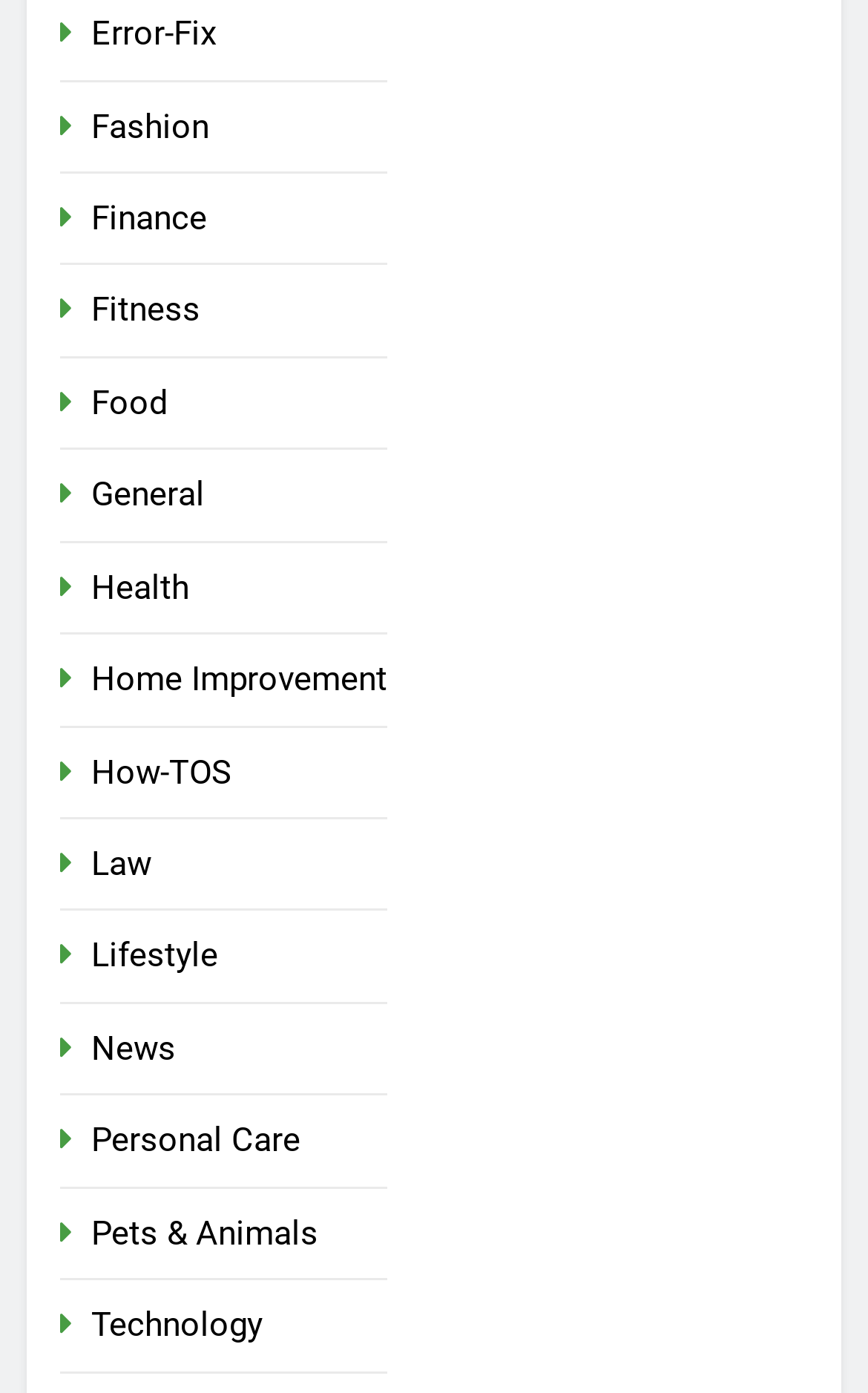Provide a short answer to the following question with just one word or phrase: Are there more than 10 categories on this webpage?

Yes